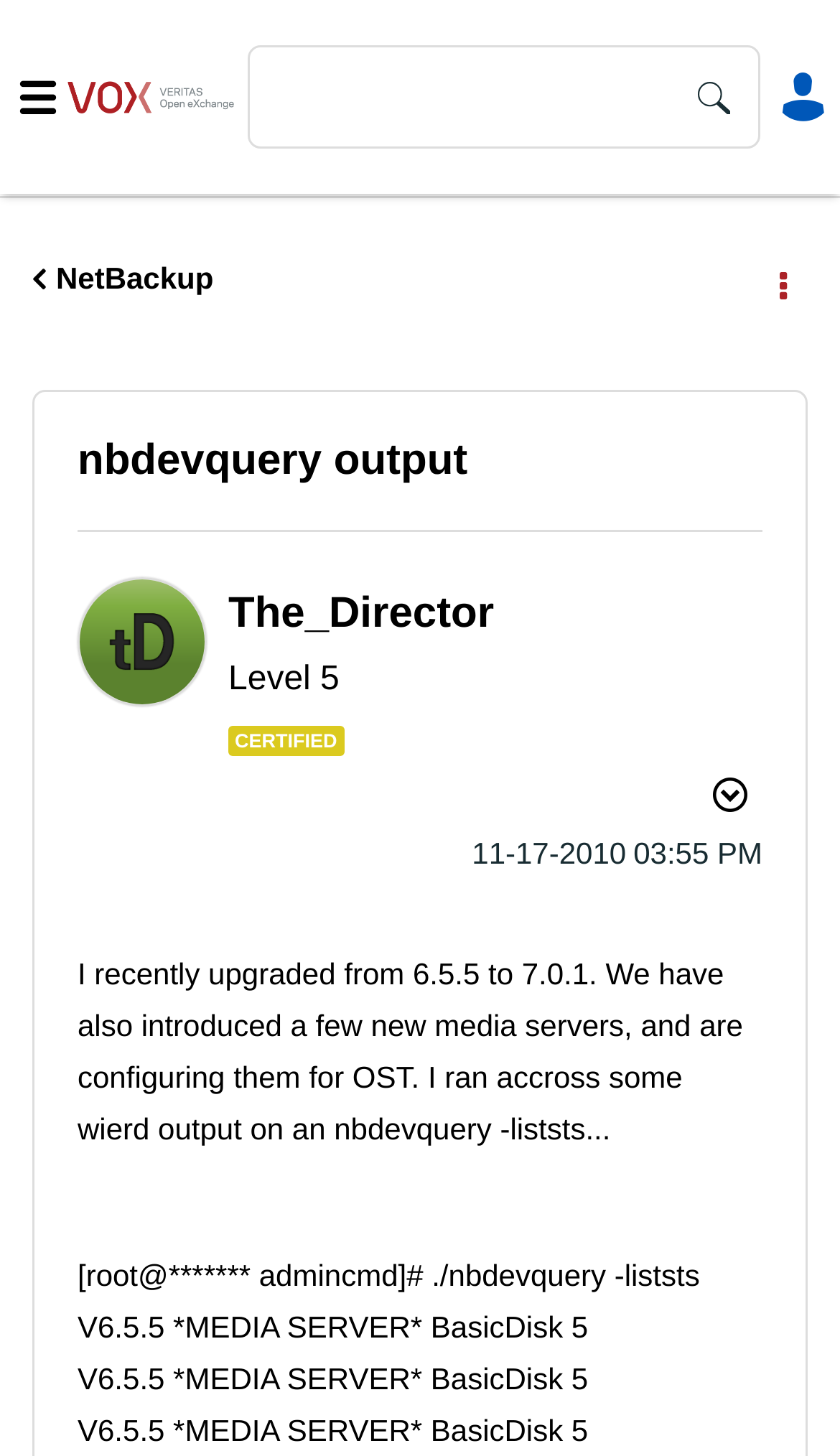Please find the bounding box for the UI element described by: "Navigation Slide Out Menu".

[0.0, 0.022, 0.135, 0.146]